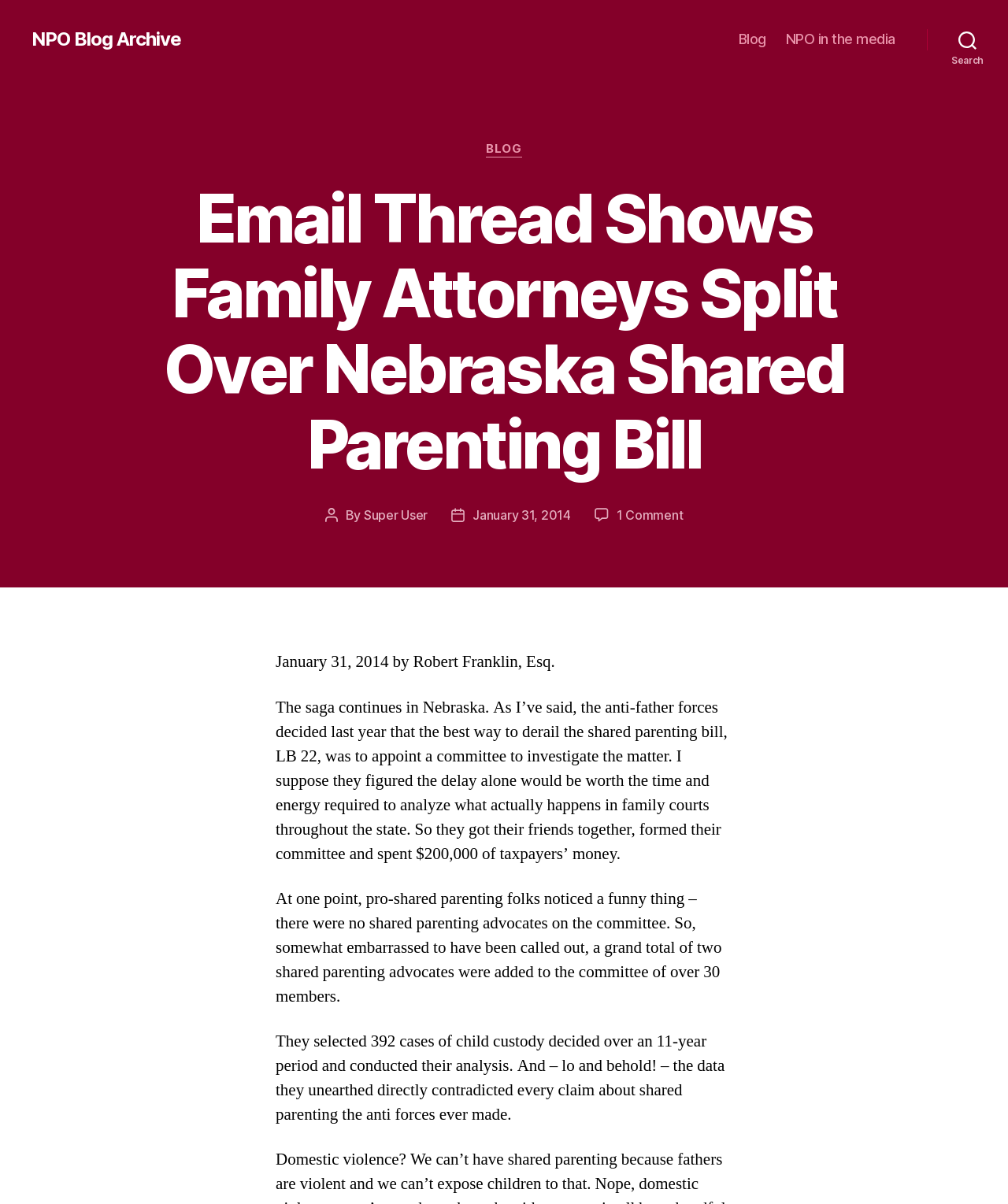What is the category of this blog post?
Look at the image and respond with a one-word or short phrase answer.

BLOG